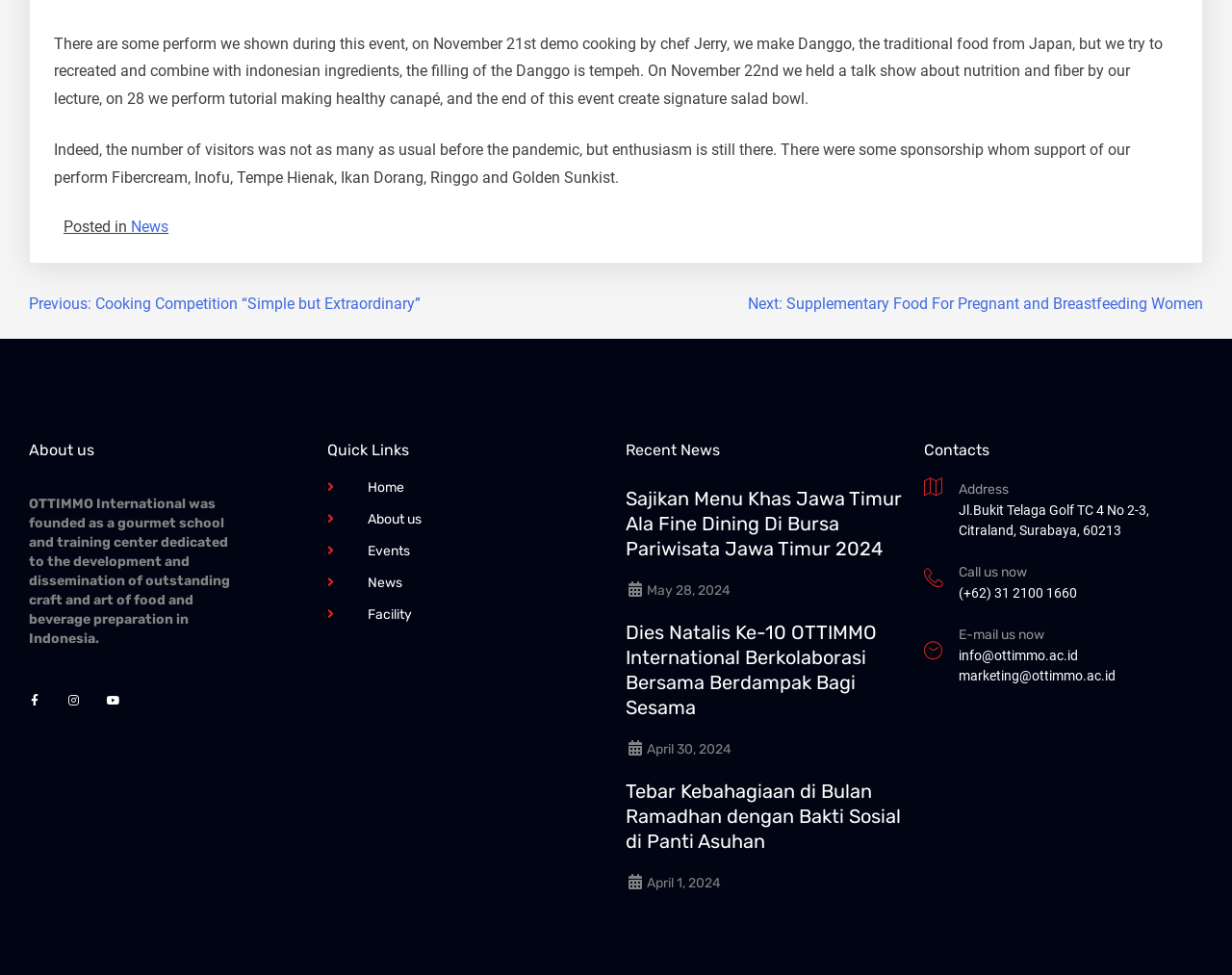Find the coordinates for the bounding box of the element with this description: "April 1, 2024".

[0.525, 0.897, 0.585, 0.914]